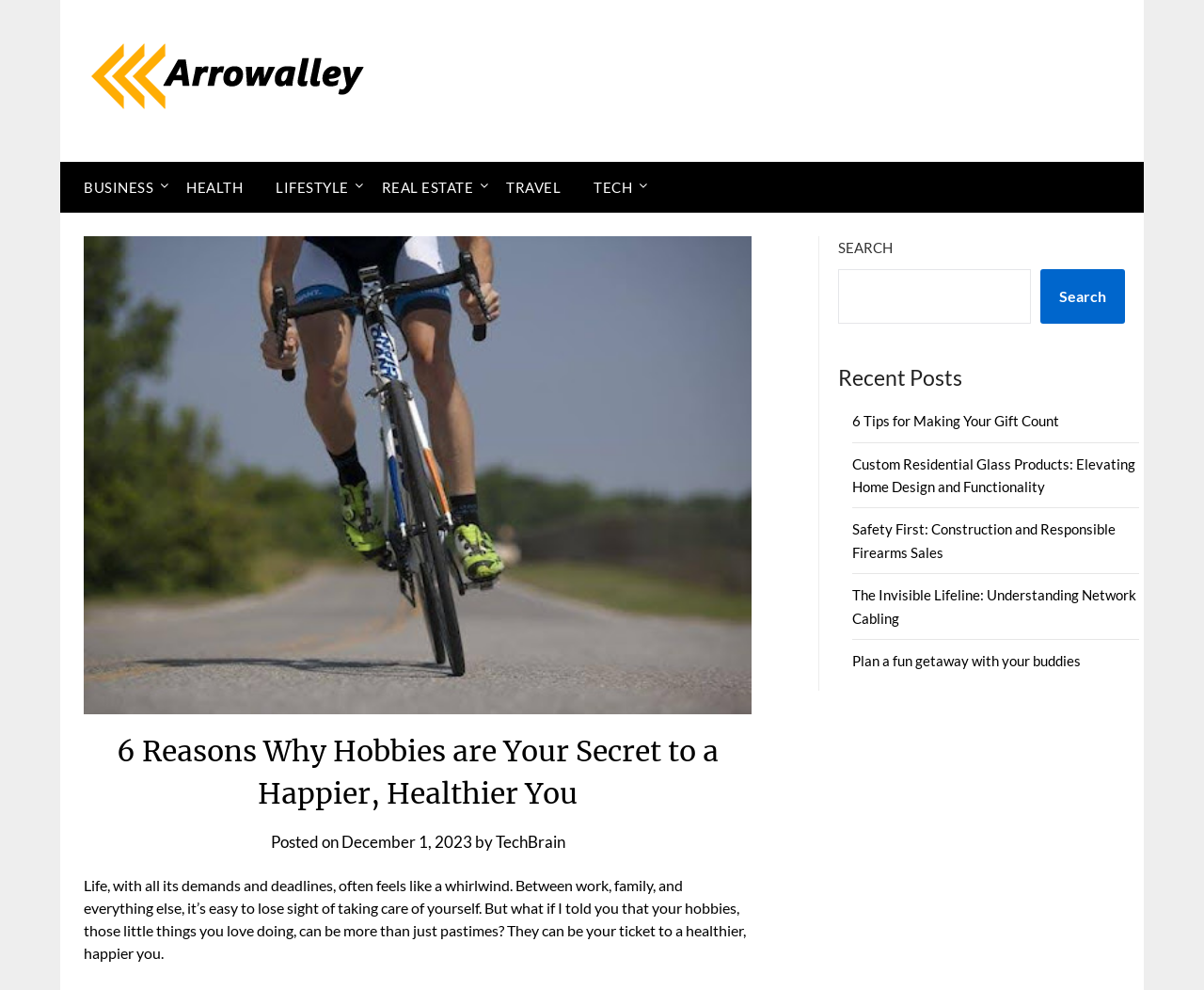Using the provided description: "Real Estate", find the bounding box coordinates of the corresponding UI element. The output should be four float numbers between 0 and 1, in the format [left, top, right, bottom].

[0.304, 0.163, 0.405, 0.215]